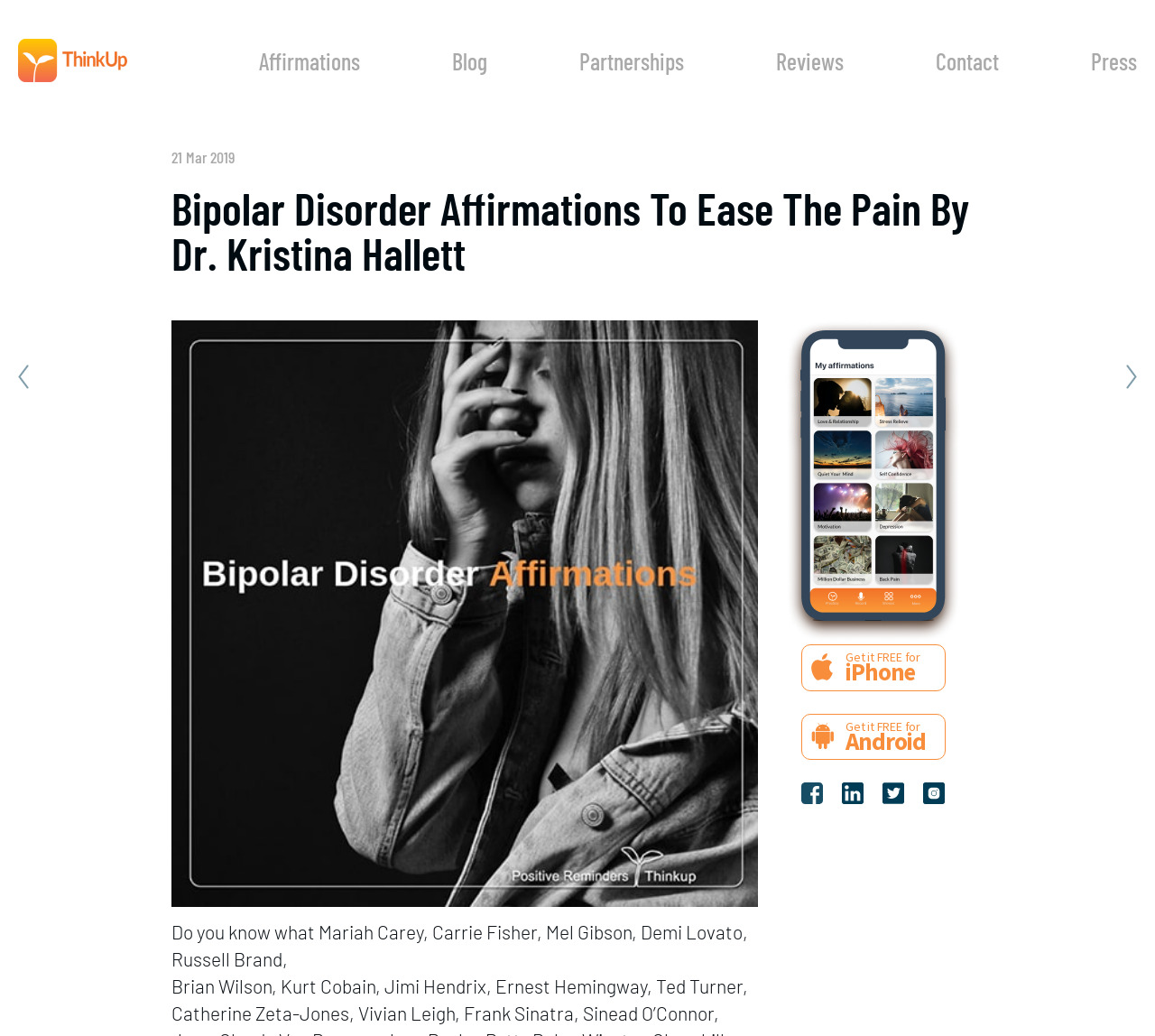Refer to the image and offer a detailed explanation in response to the question: What is the author's profession?

The webpage's title mentions 'Dr. Kristina Hallett', indicating that the author is a doctor, likely a psychologist or psychiatrist given the context of bipolar disorder and affirmations.